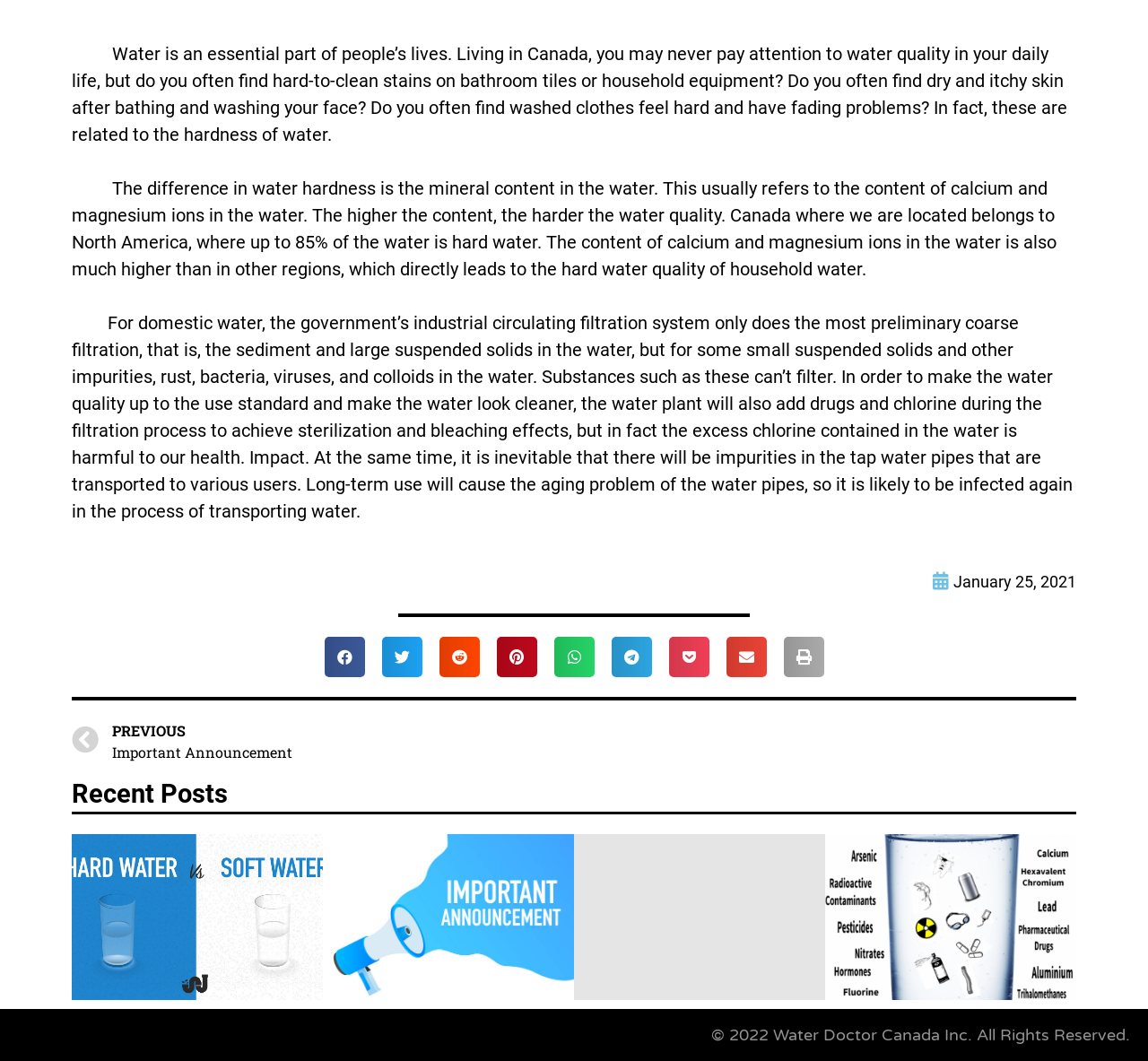Identify the bounding box for the described UI element: "aria-label="Share on print"".

[0.682, 0.6, 0.718, 0.638]